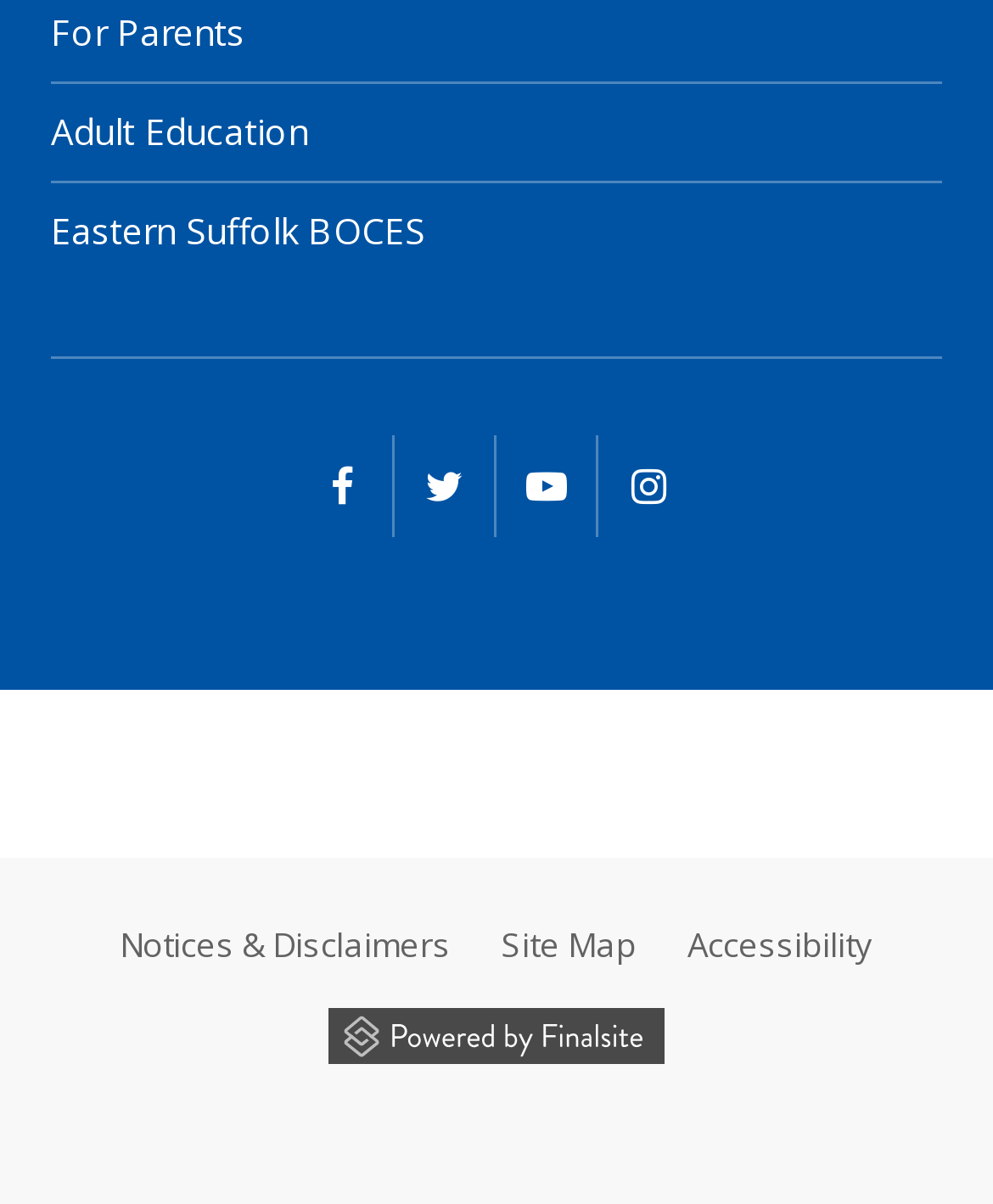Is there any resource or collection to display?
Please use the image to provide a one-word or short phrase answer.

No